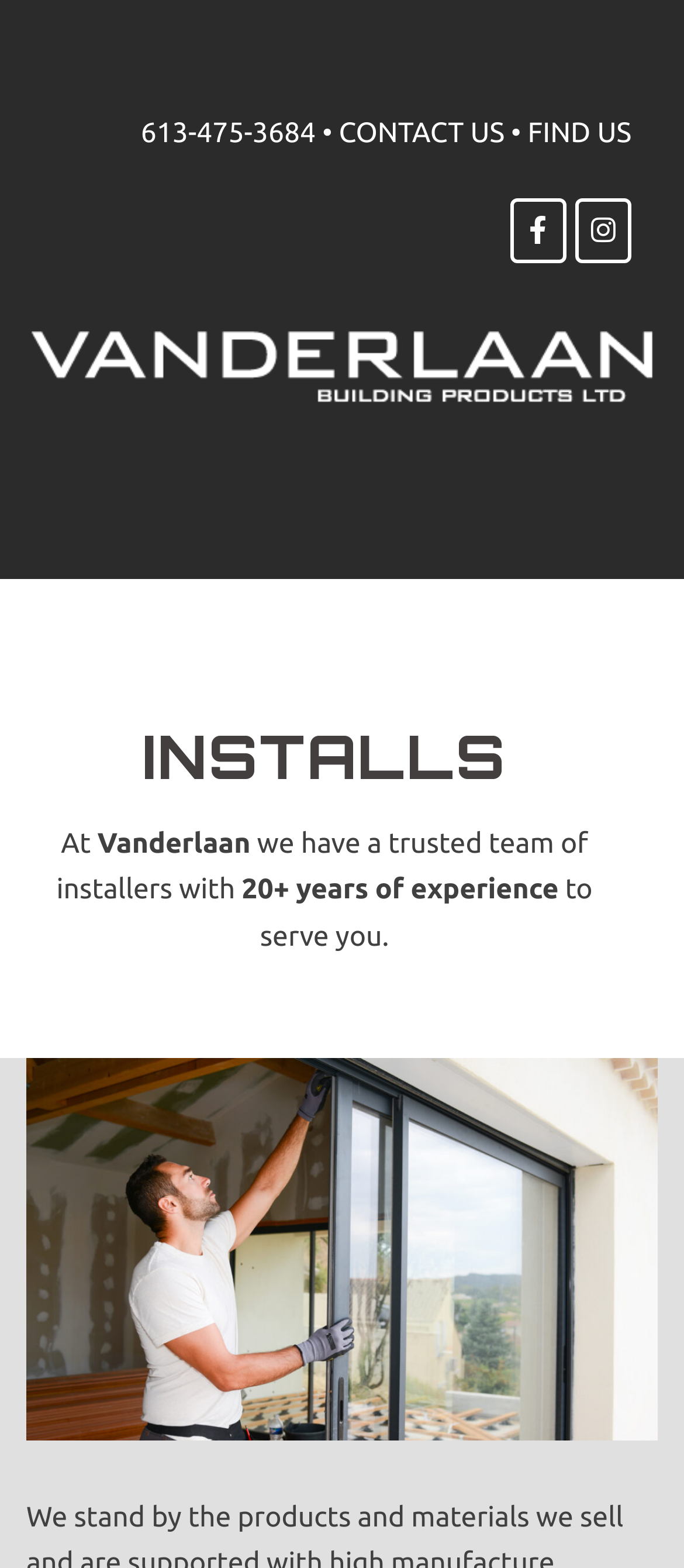Please reply to the following question with a single word or a short phrase:
How many social media platforms are linked?

2